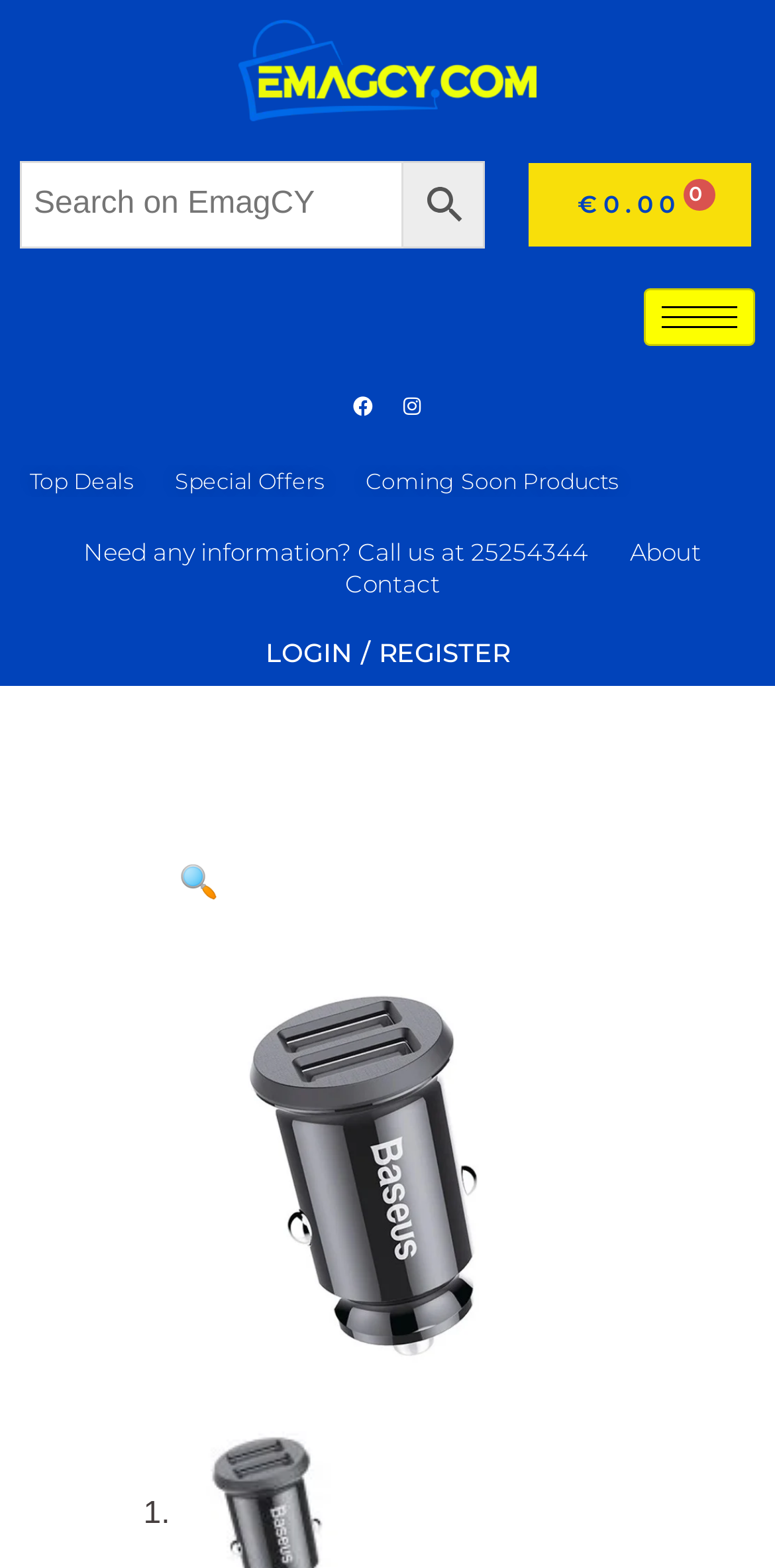Based on the element description, predict the bounding box coordinates (top-left x, top-left y, bottom-right x, bottom-right y) for the UI element in the screenshot: About

[0.8, 0.342, 0.905, 0.363]